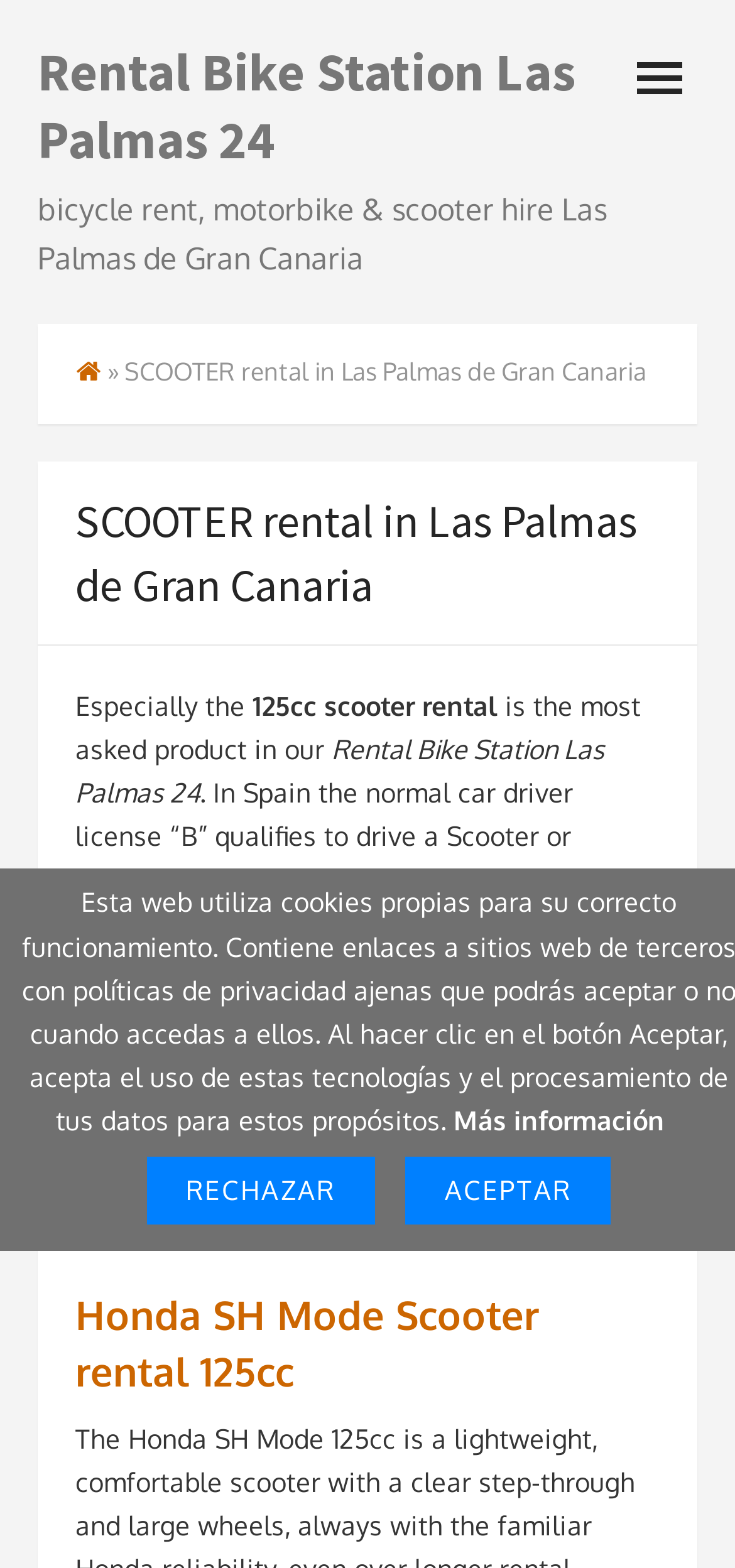What is the capacity of the scooter available for rent?
Please ensure your answer to the question is detailed and covers all necessary aspects.

The webpage mentions '125cc scooter rental' multiple times, indicating that the scooter available for rent has a capacity of 125cc.